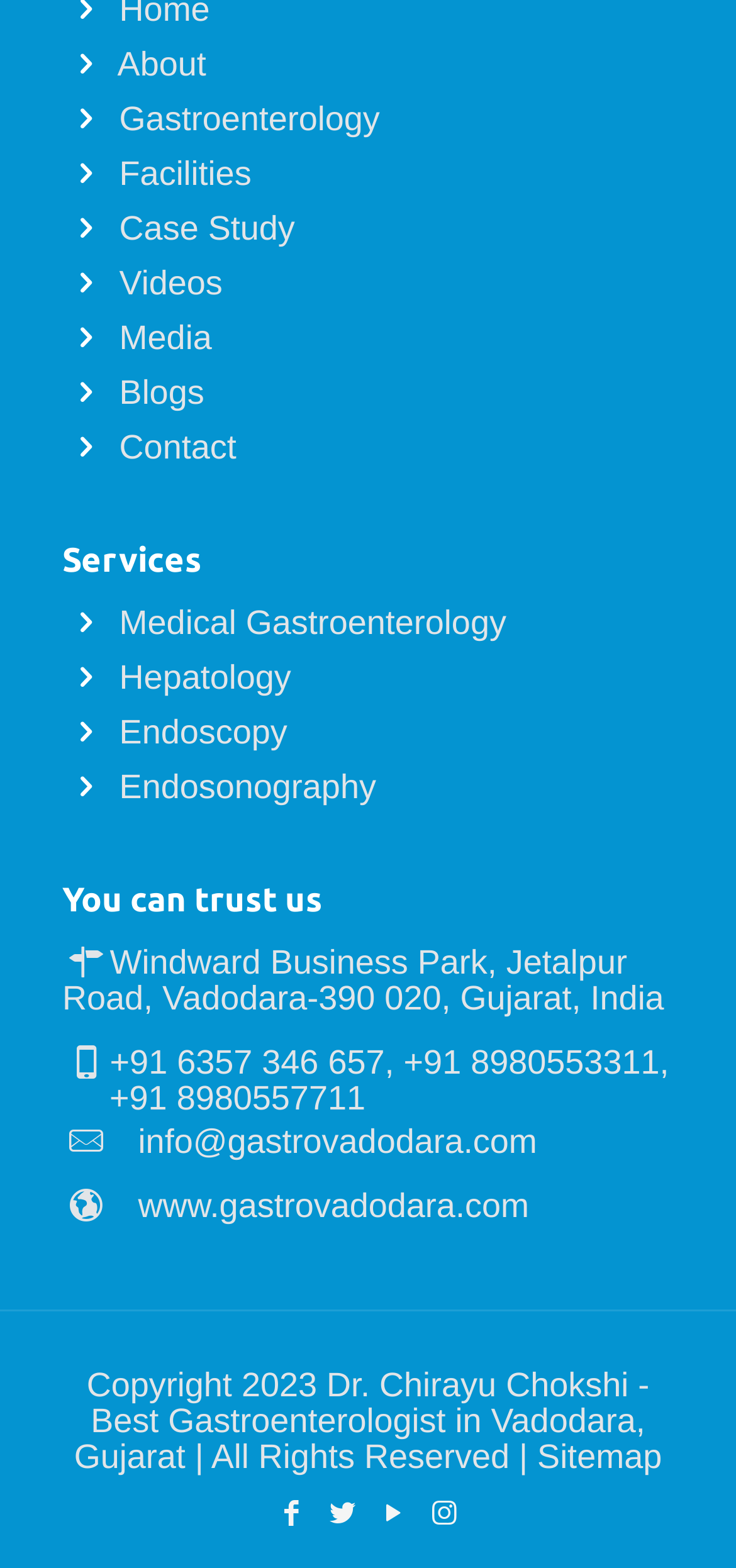Please identify the bounding box coordinates of the element's region that should be clicked to execute the following instruction: "Click on About". The bounding box coordinates must be four float numbers between 0 and 1, i.e., [left, top, right, bottom].

[0.159, 0.029, 0.28, 0.053]